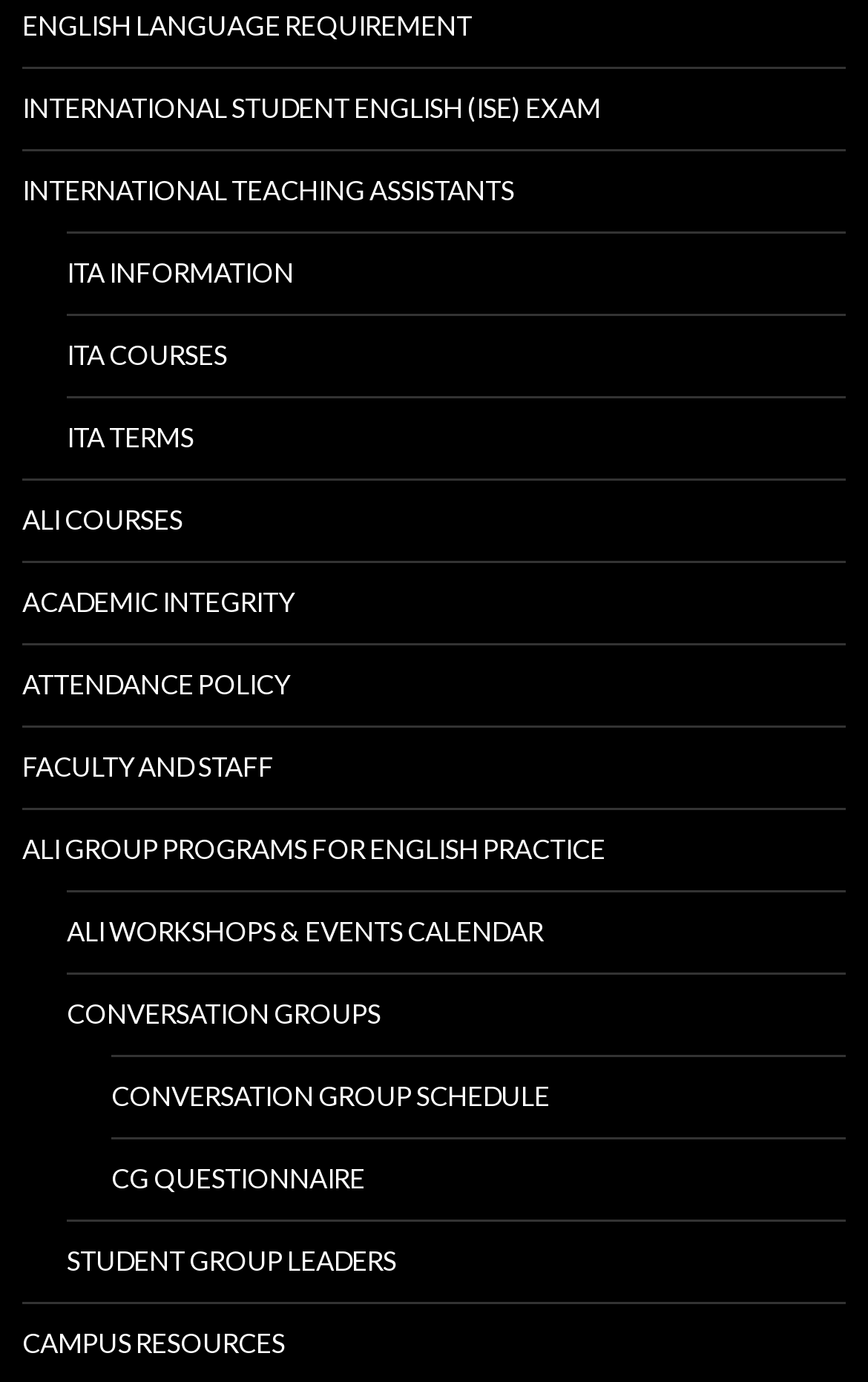Could you highlight the region that needs to be clicked to execute the instruction: "Read the post I’d Stand with Sam"?

None